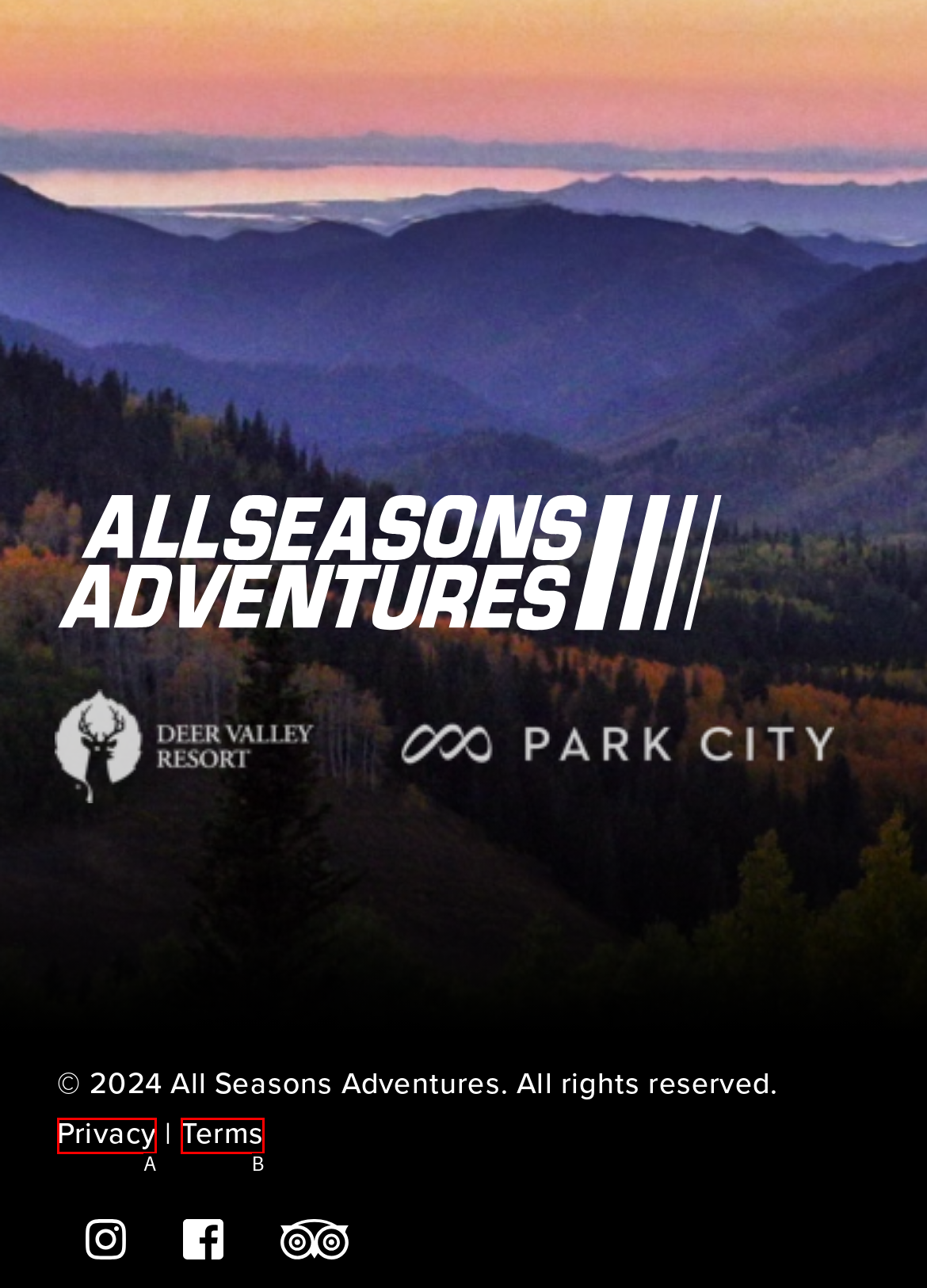Match the HTML element to the description: Terms. Respond with the letter of the correct option directly.

B